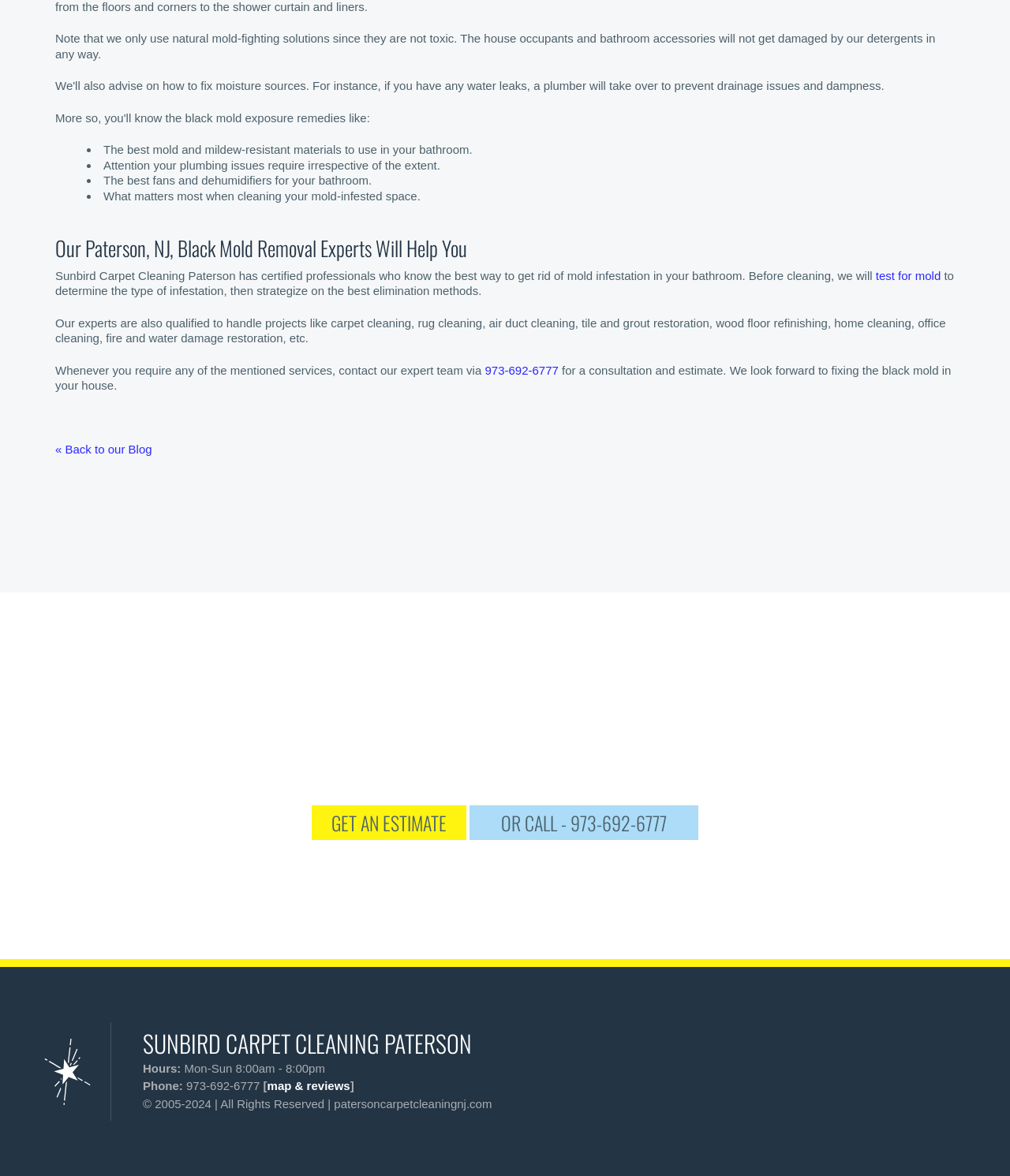What is the purpose of the company's experts?
Answer the question with a single word or phrase by looking at the picture.

To help with mold infestation